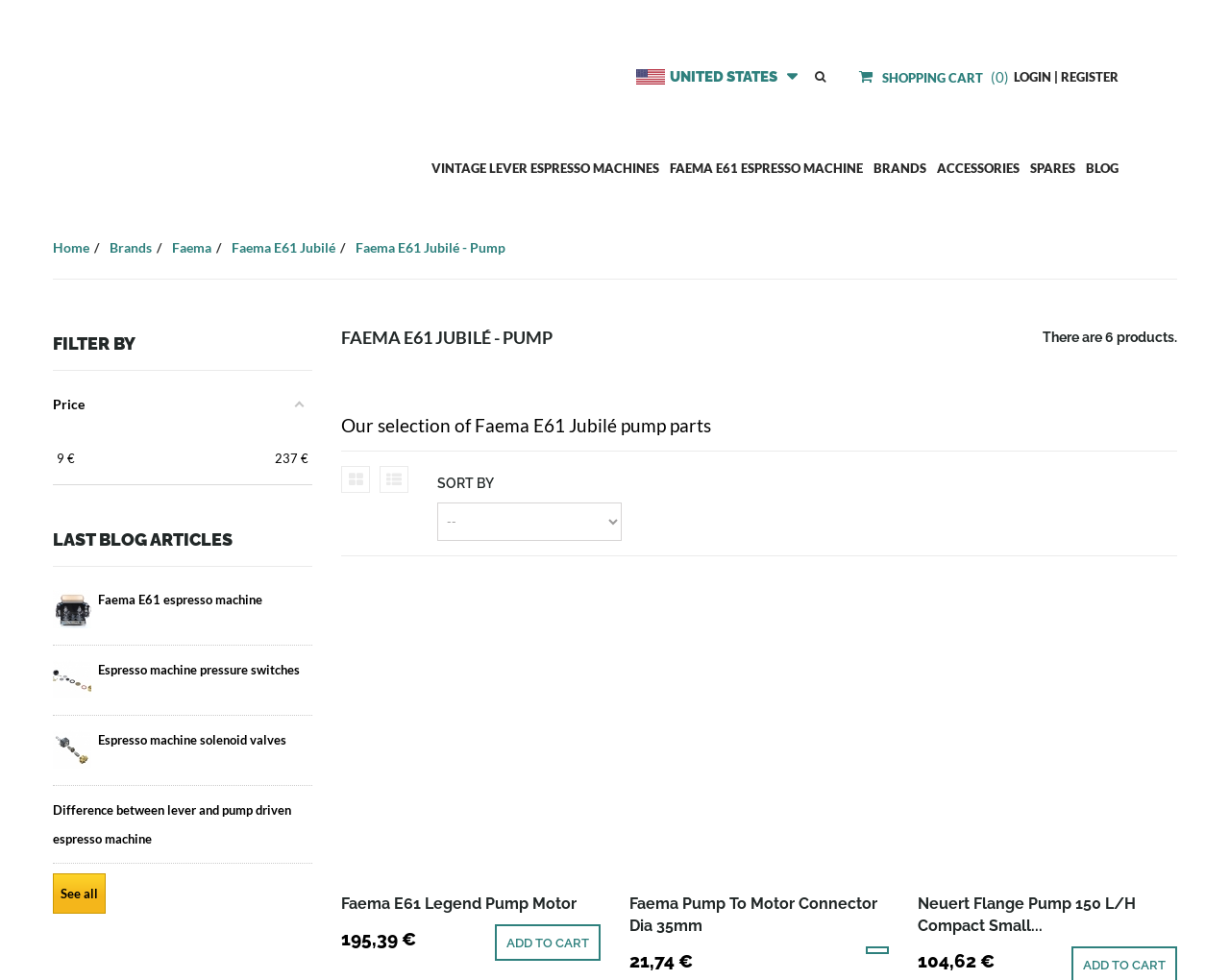Respond with a single word or short phrase to the following question: 
What is the function of the link 'ADD TO CART'?

Add product to cart